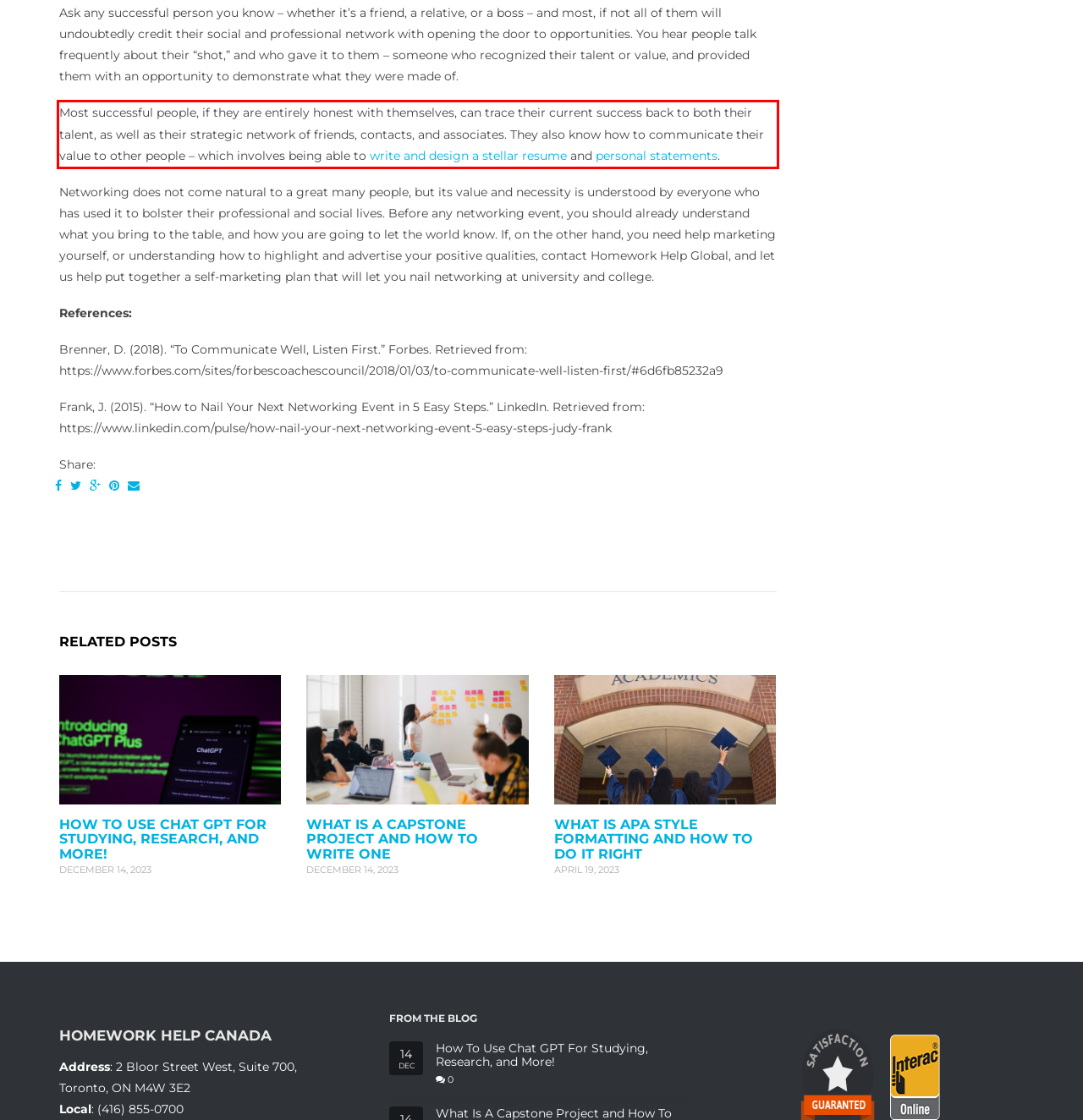Using the provided webpage screenshot, identify and read the text within the red rectangle bounding box.

Most successful people, if they are entirely honest with themselves, can trace their current success back to both their talent, as well as their strategic network of friends, contacts, and associates. They also know how to communicate their value to other people – which involves being able to write and design a stellar resume and personal statements.